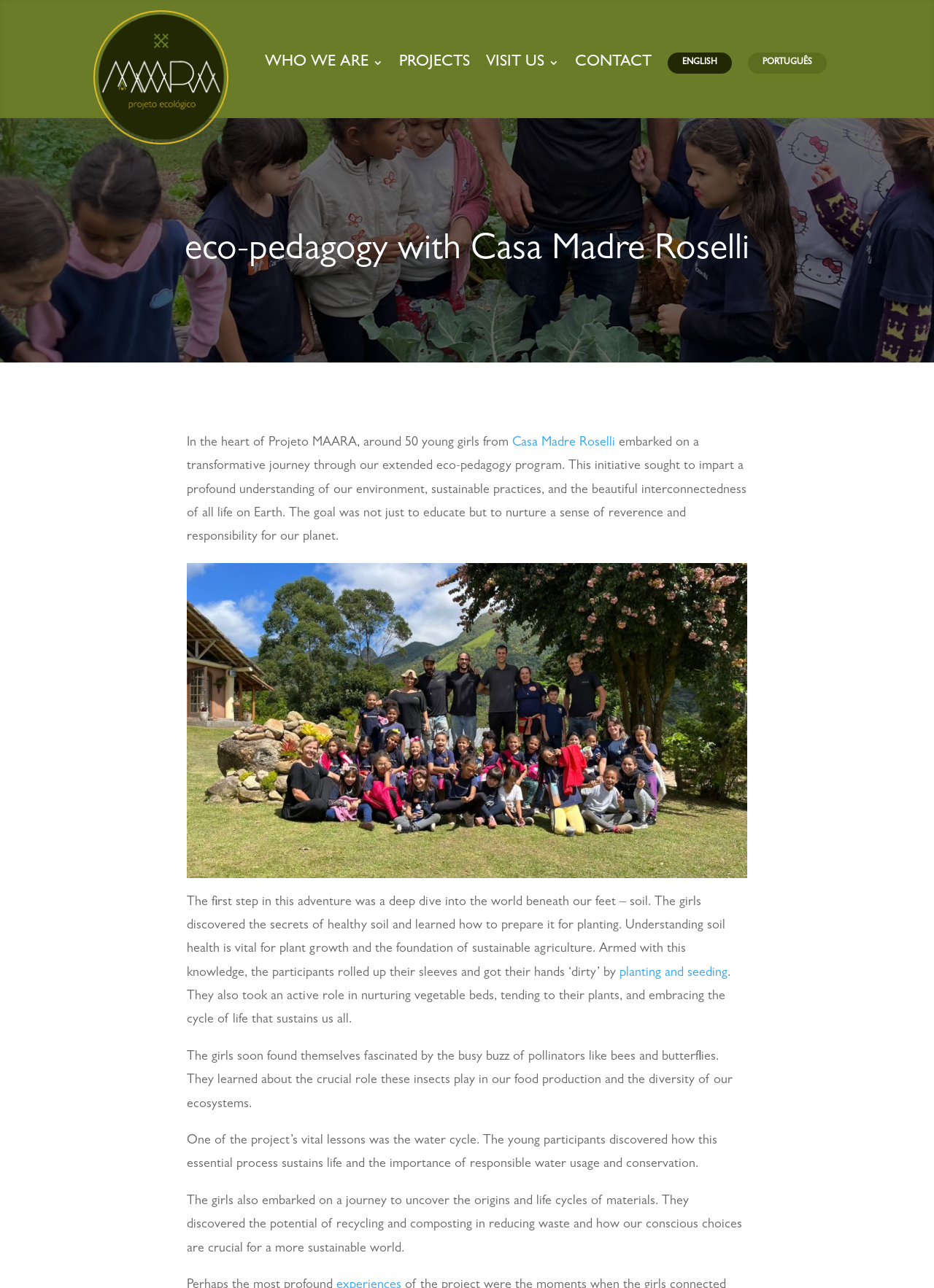Locate the bounding box coordinates of the area that needs to be clicked to fulfill the following instruction: "Read more about 'Lord Hambleden and Moretonhampstead'". The coordinates should be in the format of four float numbers between 0 and 1, namely [left, top, right, bottom].

None